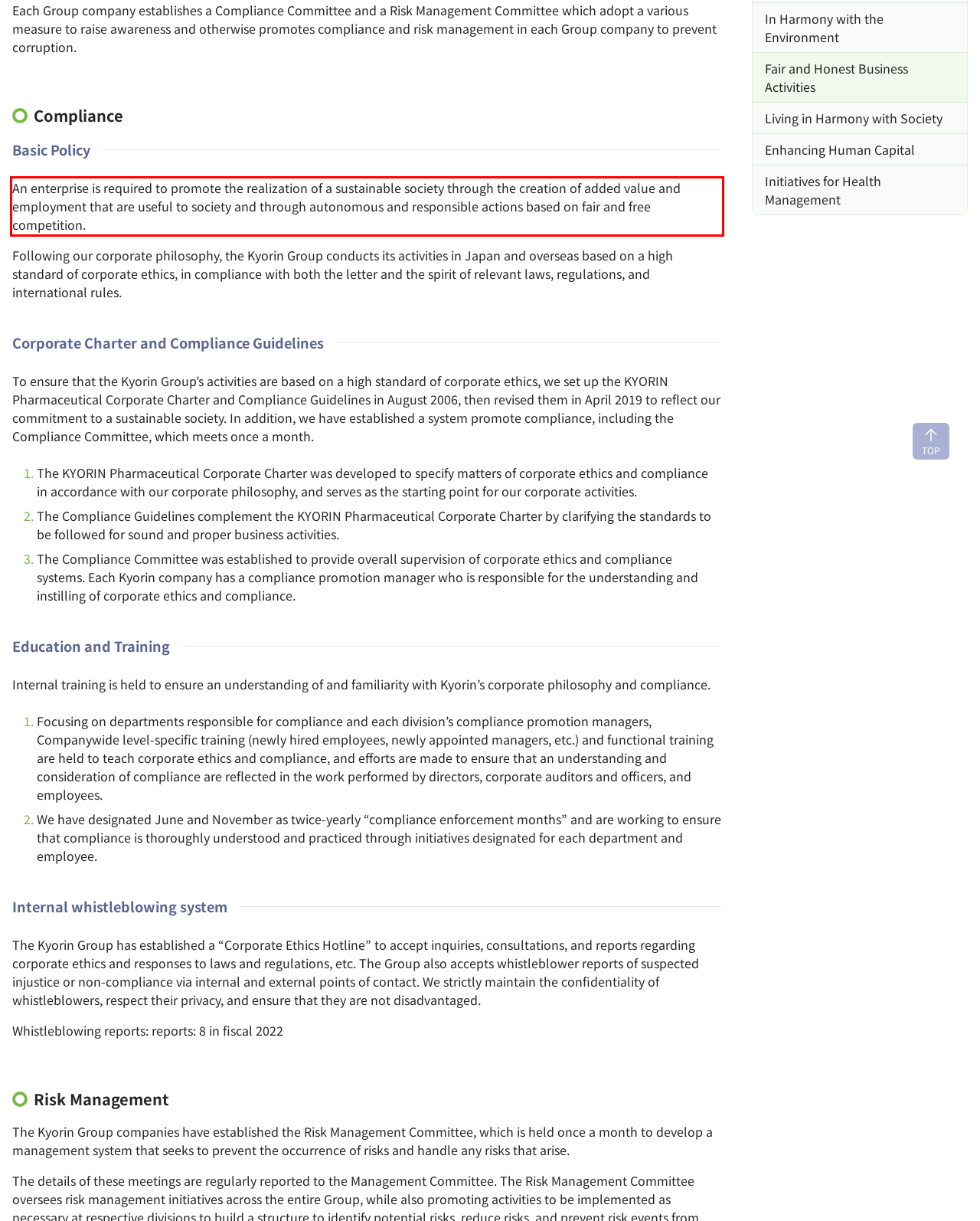Analyze the screenshot of a webpage where a red rectangle is bounding a UI element. Extract and generate the text content within this red bounding box.

An enterprise is required to promote the realization of a sustainable society through the creation of added value and employment that are useful to society and through autonomous and responsible actions based on fair and free competition.